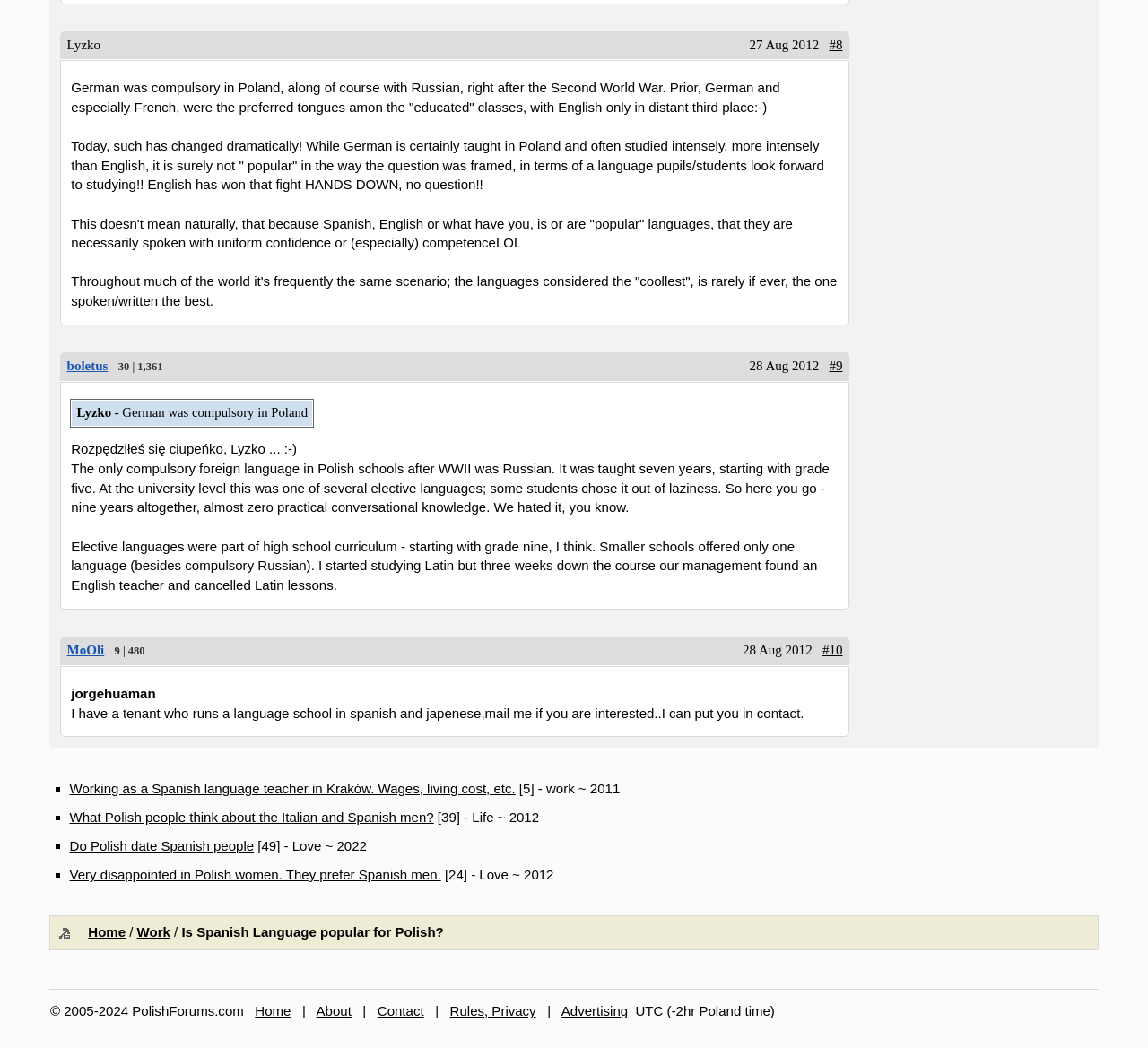Answer the question with a brief word or phrase:
What is the purpose of the table at the bottom of the webpage?

Navigation